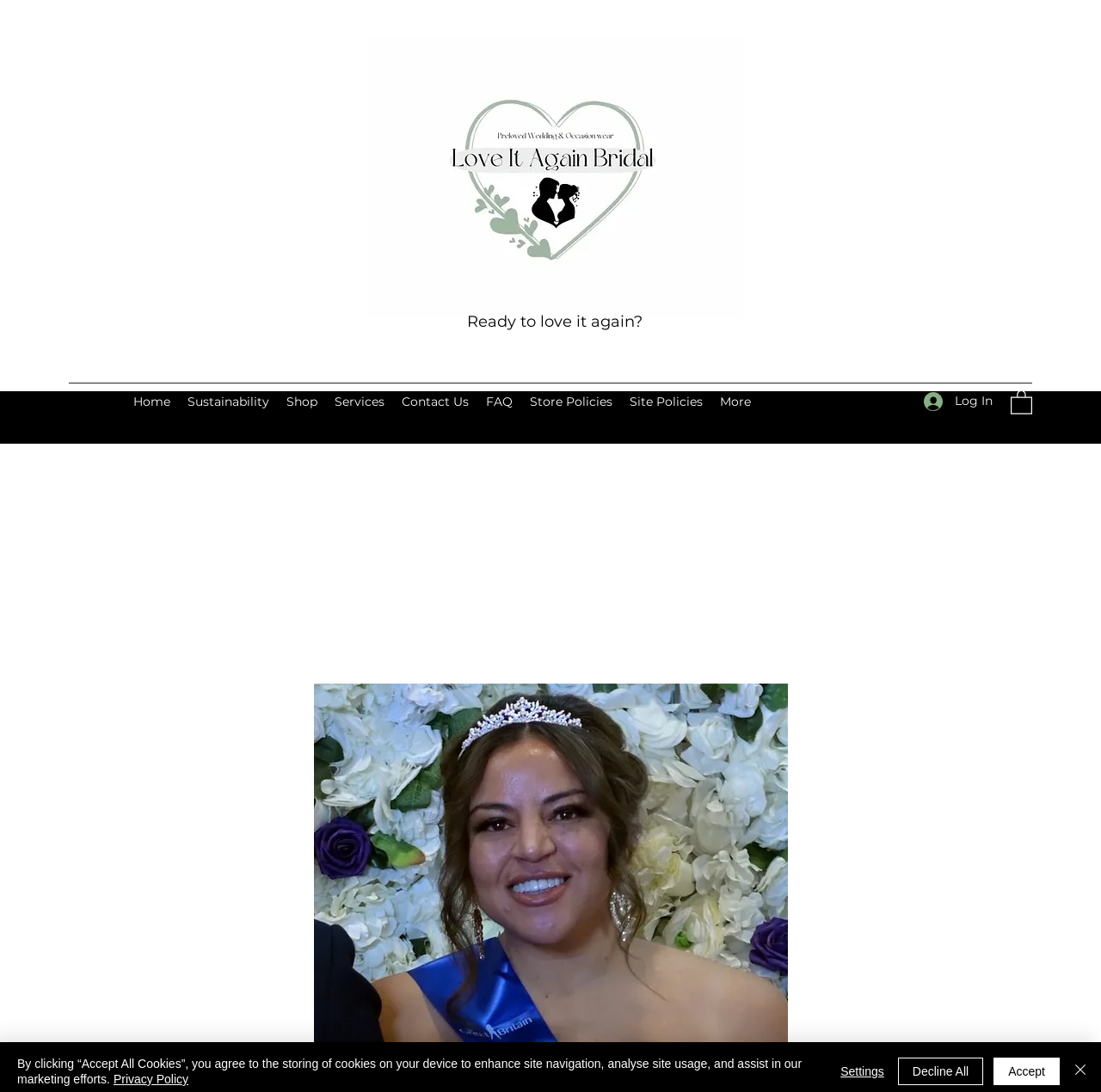Respond to the following query with just one word or a short phrase: 
What is the name of the website?

Love It Again Bridal